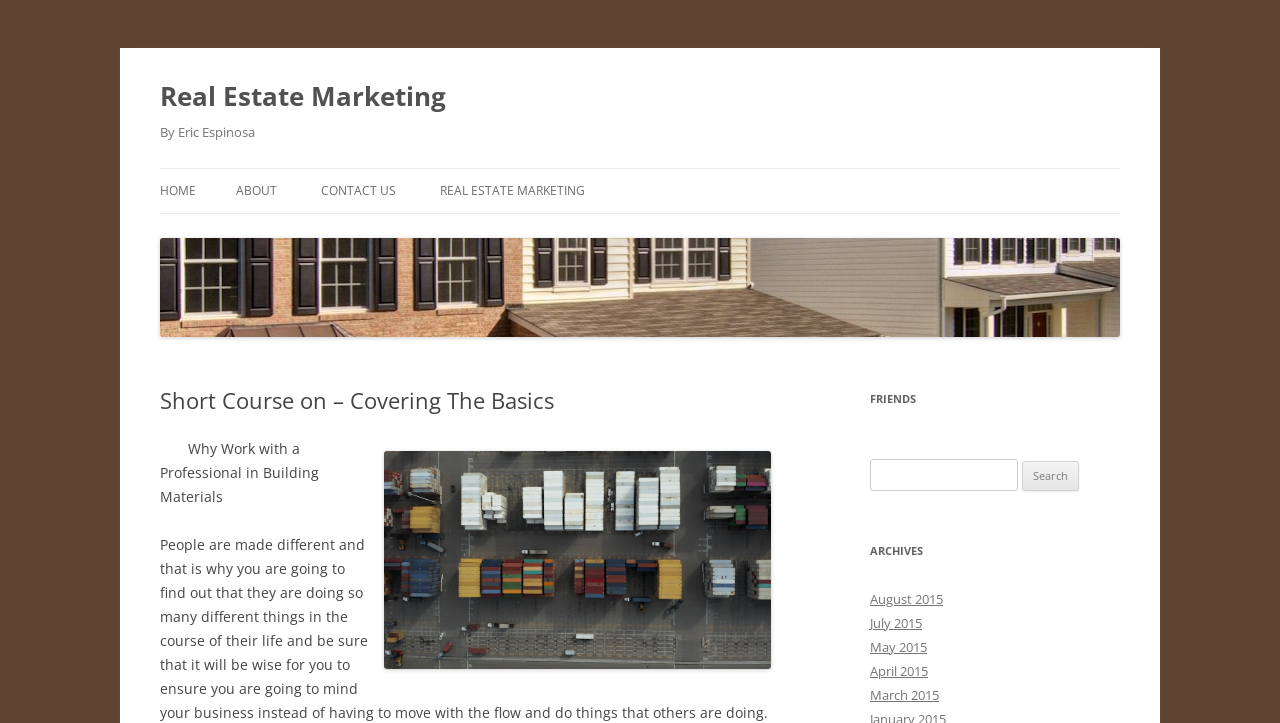Please specify the bounding box coordinates of the clickable region necessary for completing the following instruction: "Click the 'Websites' link". The coordinates must consist of four float numbers between 0 and 1, i.e., [left, top, right, bottom].

None